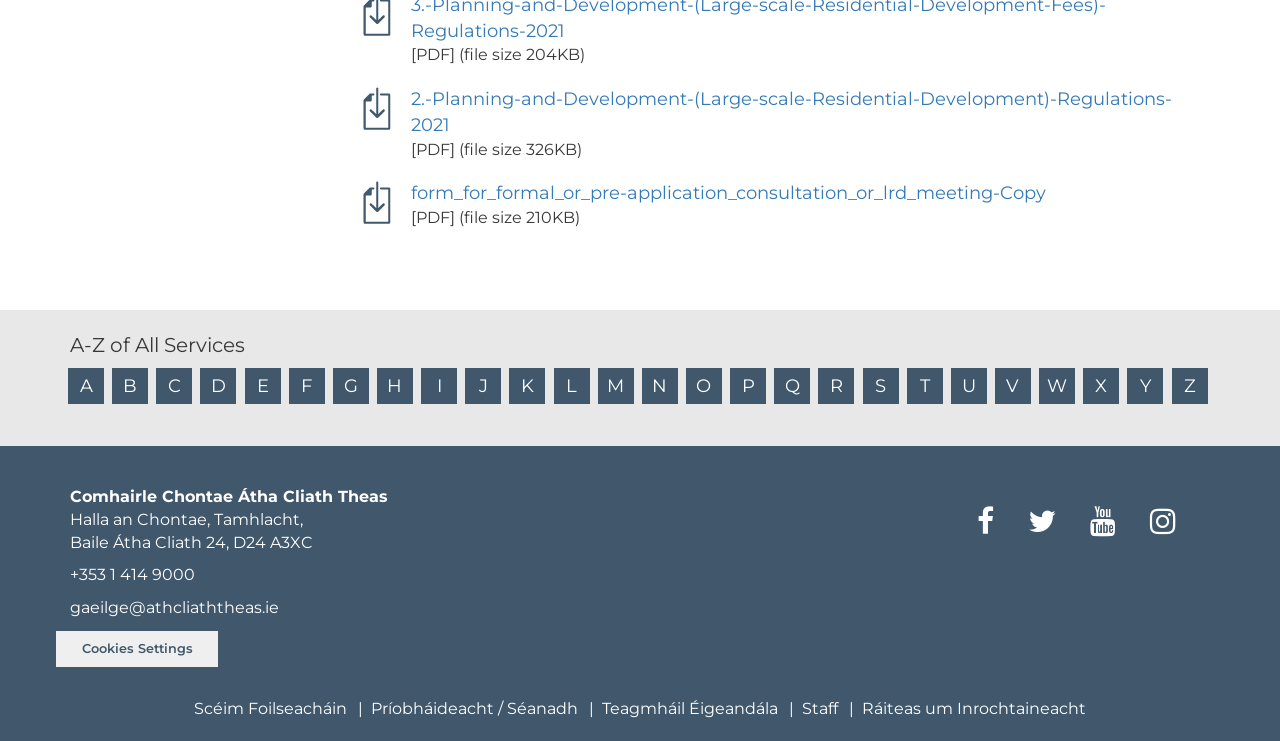Identify the bounding box for the UI element specified in this description: "Príobháideacht / Séanadh". The coordinates must be four float numbers between 0 and 1, formatted as [left, top, right, bottom].

[0.282, 0.942, 0.459, 0.973]